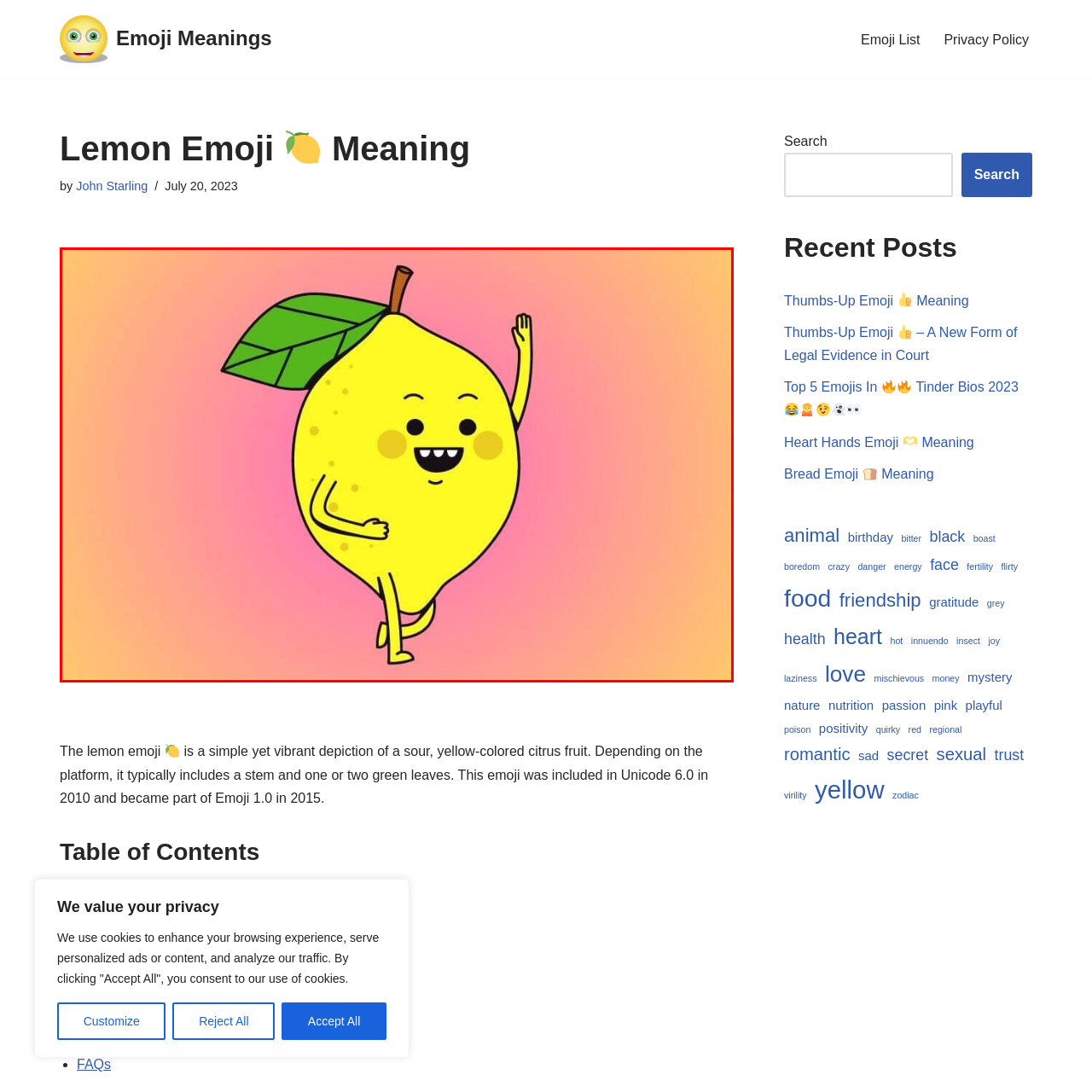Pay attention to the section outlined in red, What is on top of the lemon? 
Reply with a single word or phrase.

A green leaf